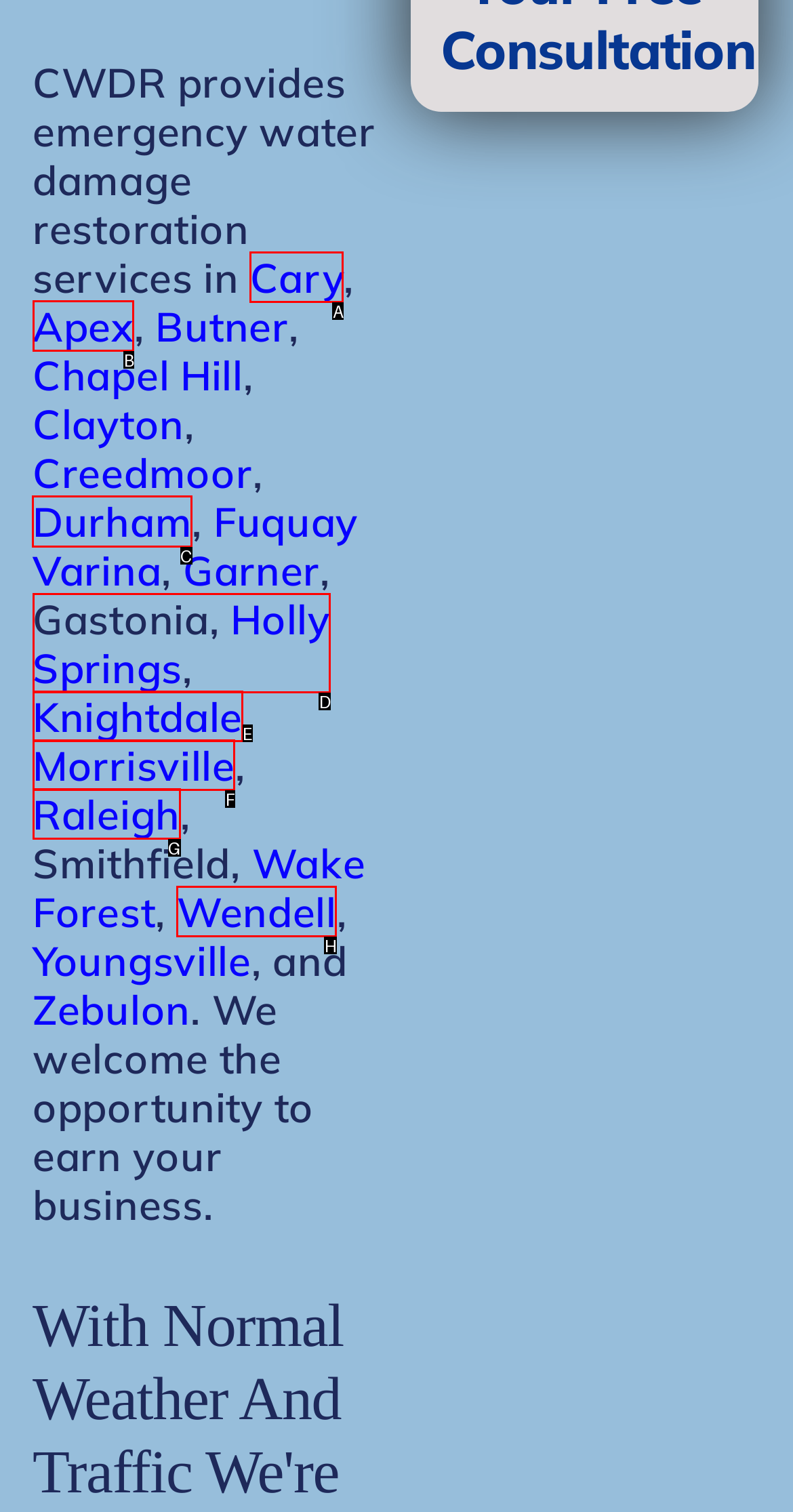Select the letter of the UI element that matches this task: explore Durham
Provide the answer as the letter of the correct choice.

C